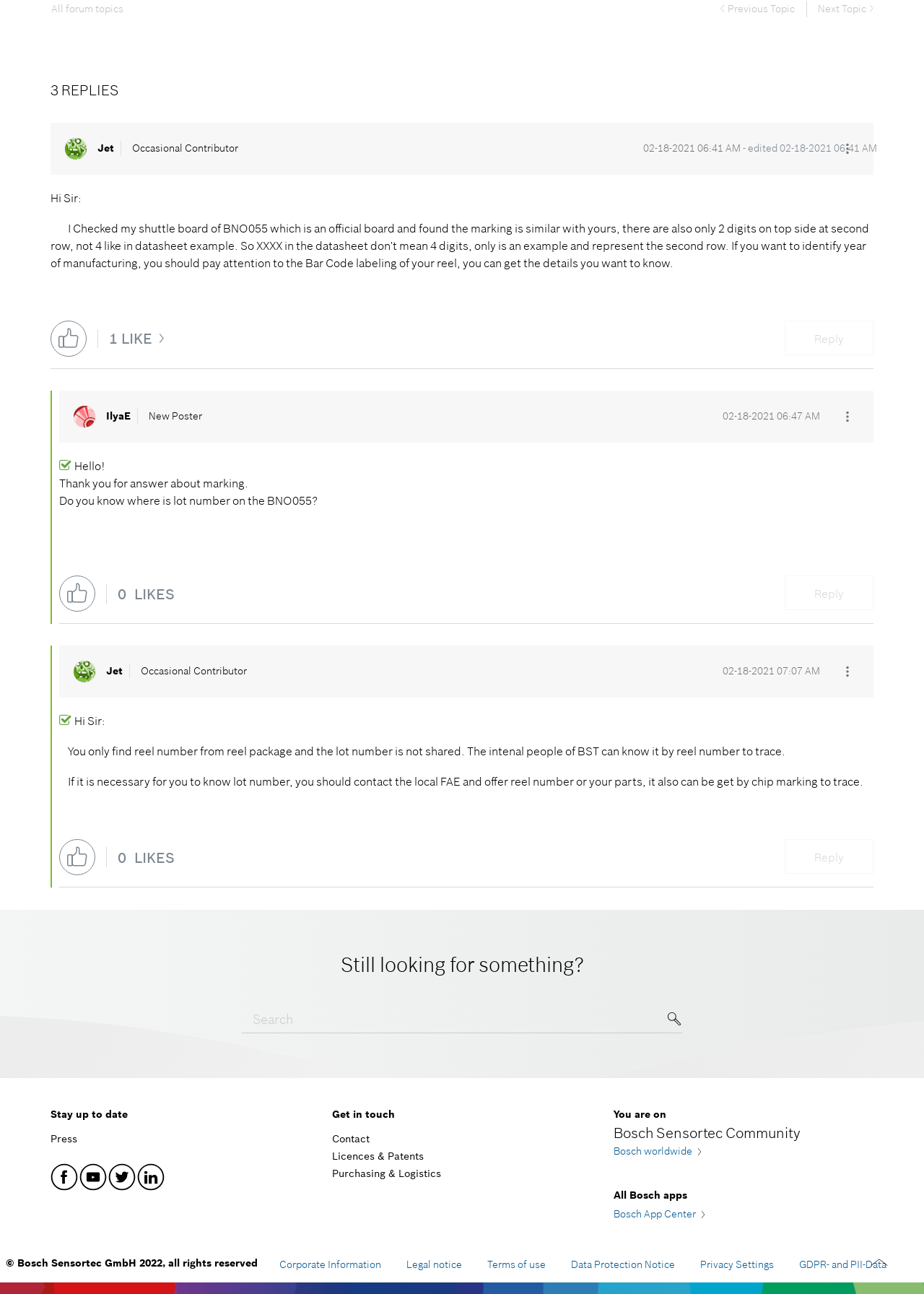From the details in the image, provide a thorough response to the question: What is the role of 'Jet' in the conversation?

Based on the conversation thread, 'Jet' is an occasional contributor who has replied to the topic. The role is indicated by the text 'Occasional Contributor' next to 'Jet's profile picture.